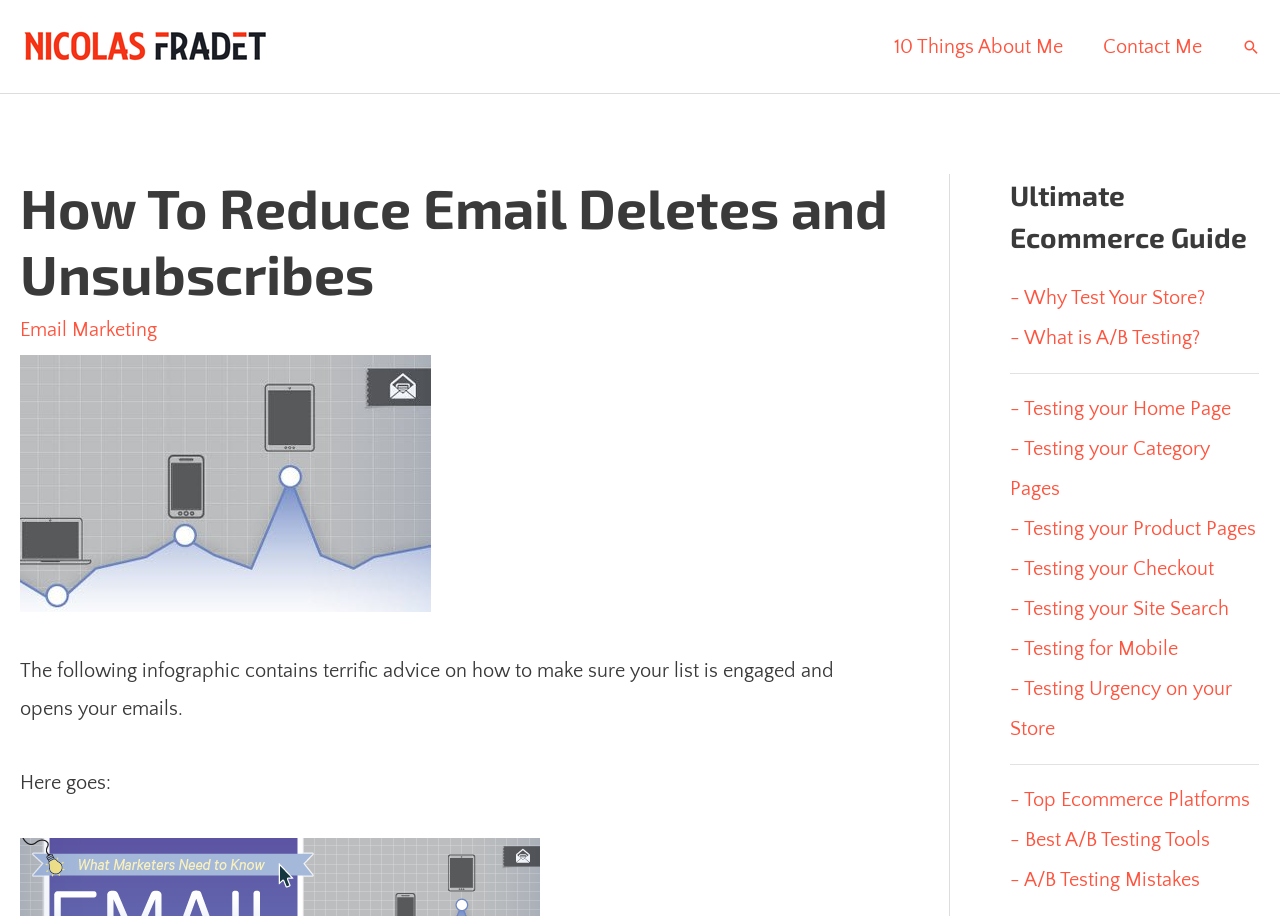Who is the author of the webpage?
Using the details from the image, give an elaborate explanation to answer the question.

The author of the webpage is Nicolas Fradet, which can be found by looking at the link element with the text 'Nicolas Fradet' at the top of the webpage.